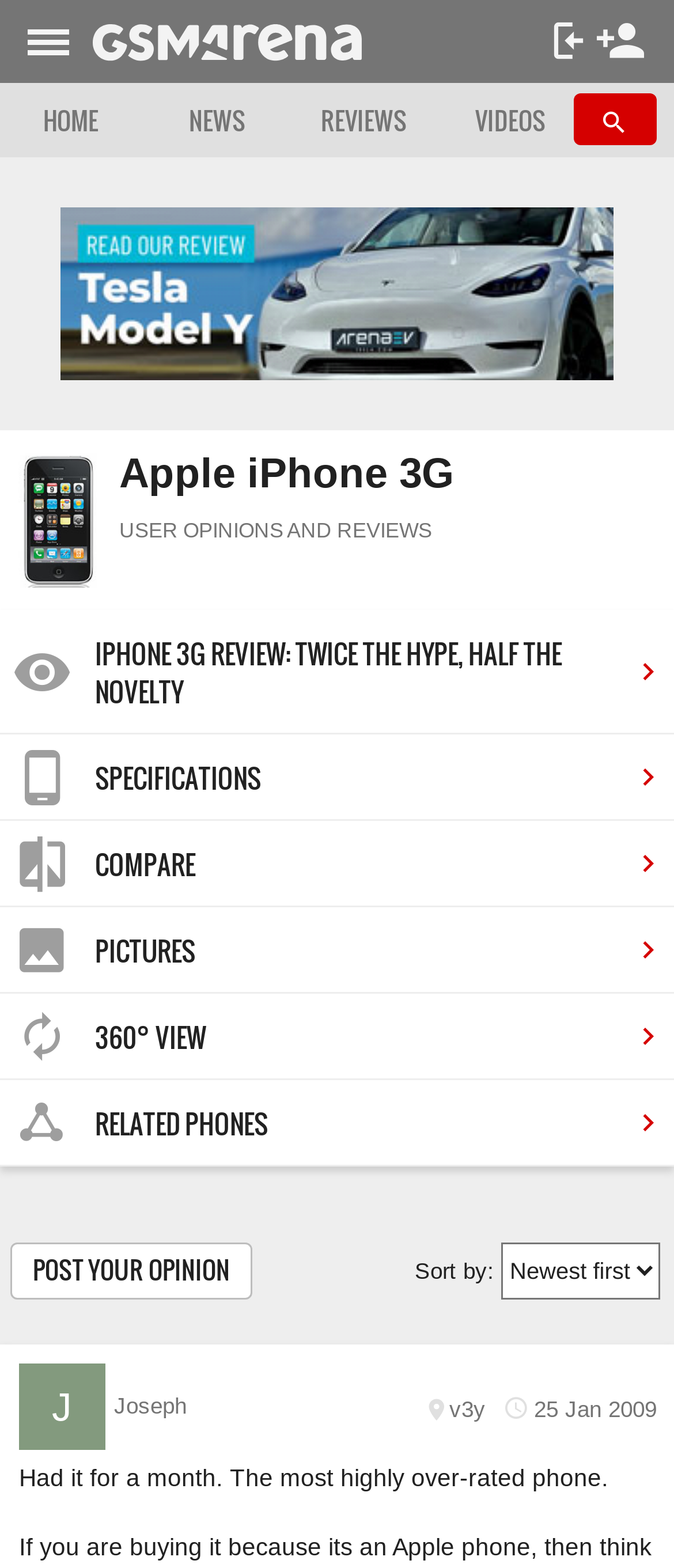Predict the bounding box of the UI element that fits this description: "Post your opinion".

[0.015, 0.792, 0.374, 0.828]